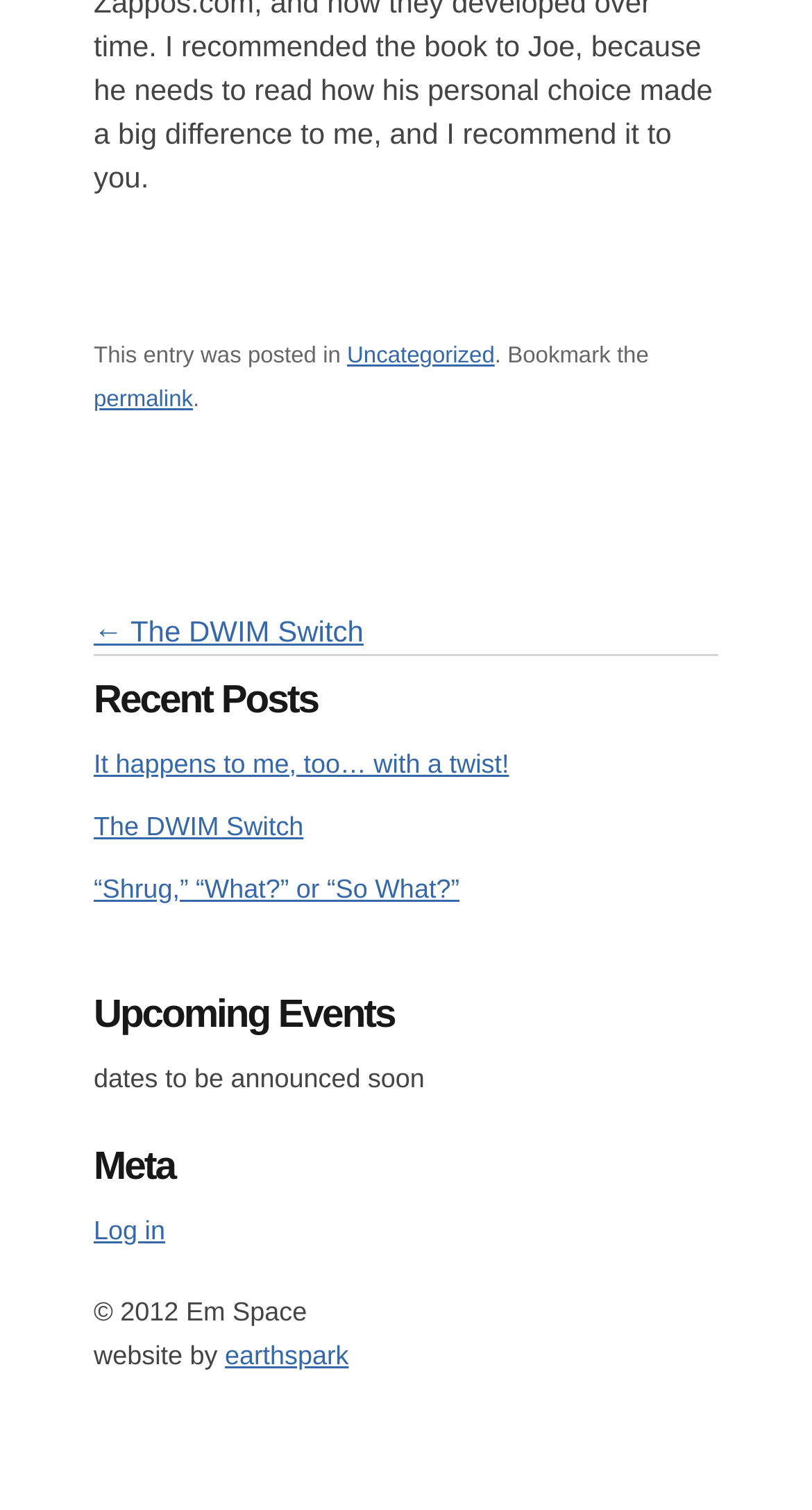Indicate the bounding box coordinates of the element that needs to be clicked to satisfy the following instruction: "go to WordPress Themes". The coordinates should be four float numbers between 0 and 1, i.e., [left, top, right, bottom].

[0.692, 0.969, 0.885, 0.986]